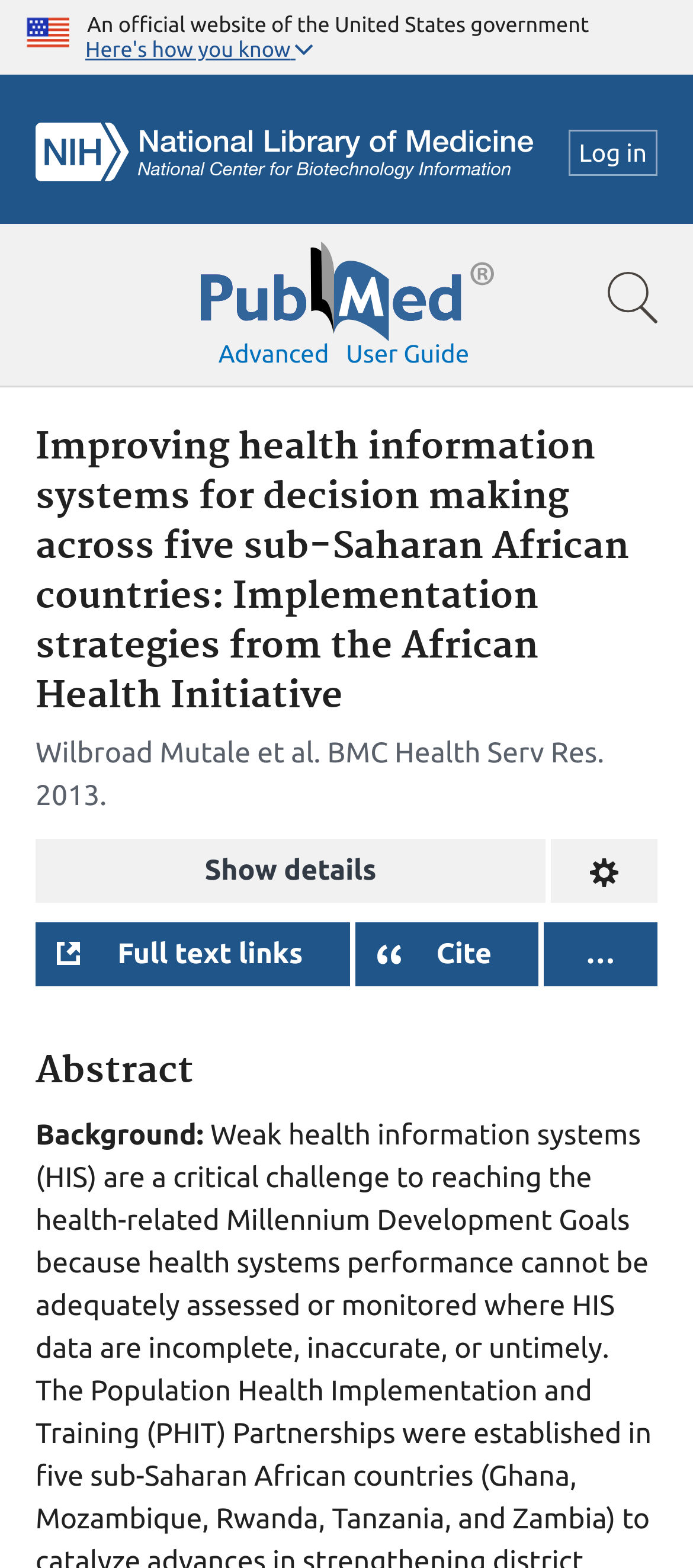Please identify the webpage's heading and generate its text content.

Improving health information systems for decision making across five sub-Saharan African countries: Implementation strategies from the African Health Initiative